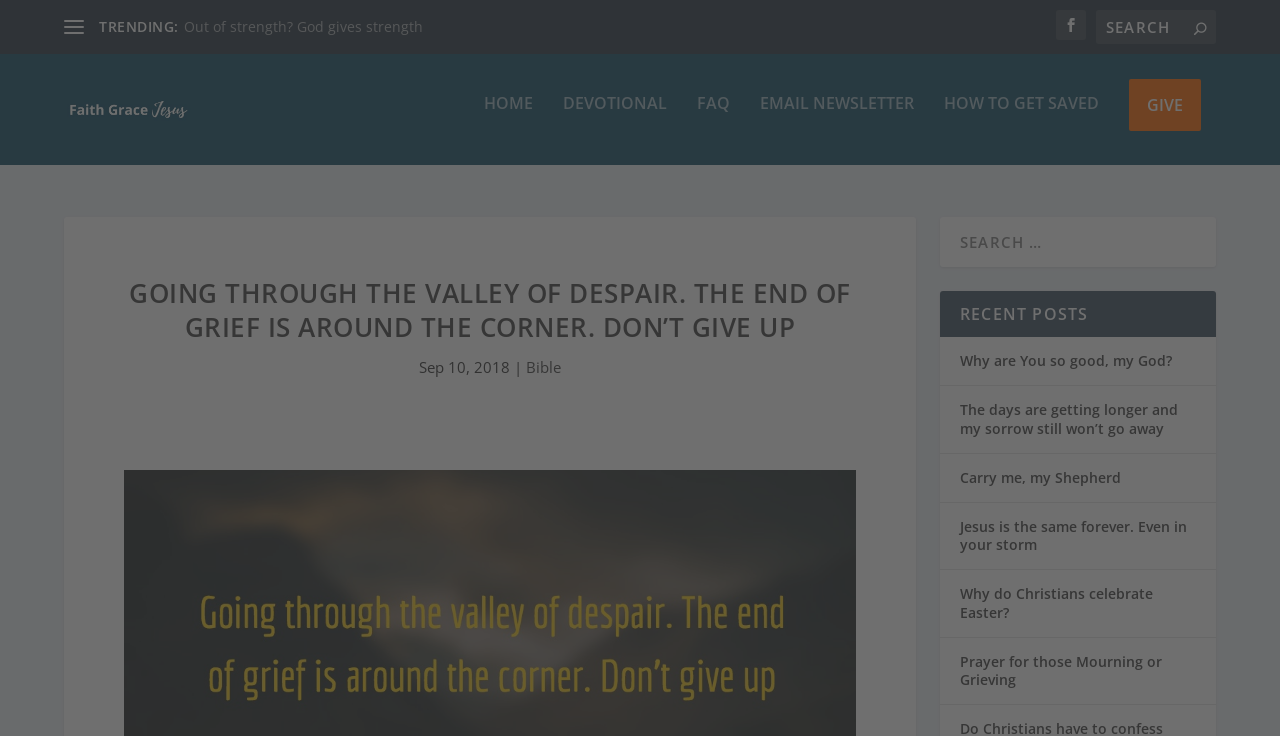Pinpoint the bounding box coordinates of the area that should be clicked to complete the following instruction: "Click on the Bible link". The coordinates must be given as four float numbers between 0 and 1, i.e., [left, top, right, bottom].

[0.411, 0.467, 0.438, 0.494]